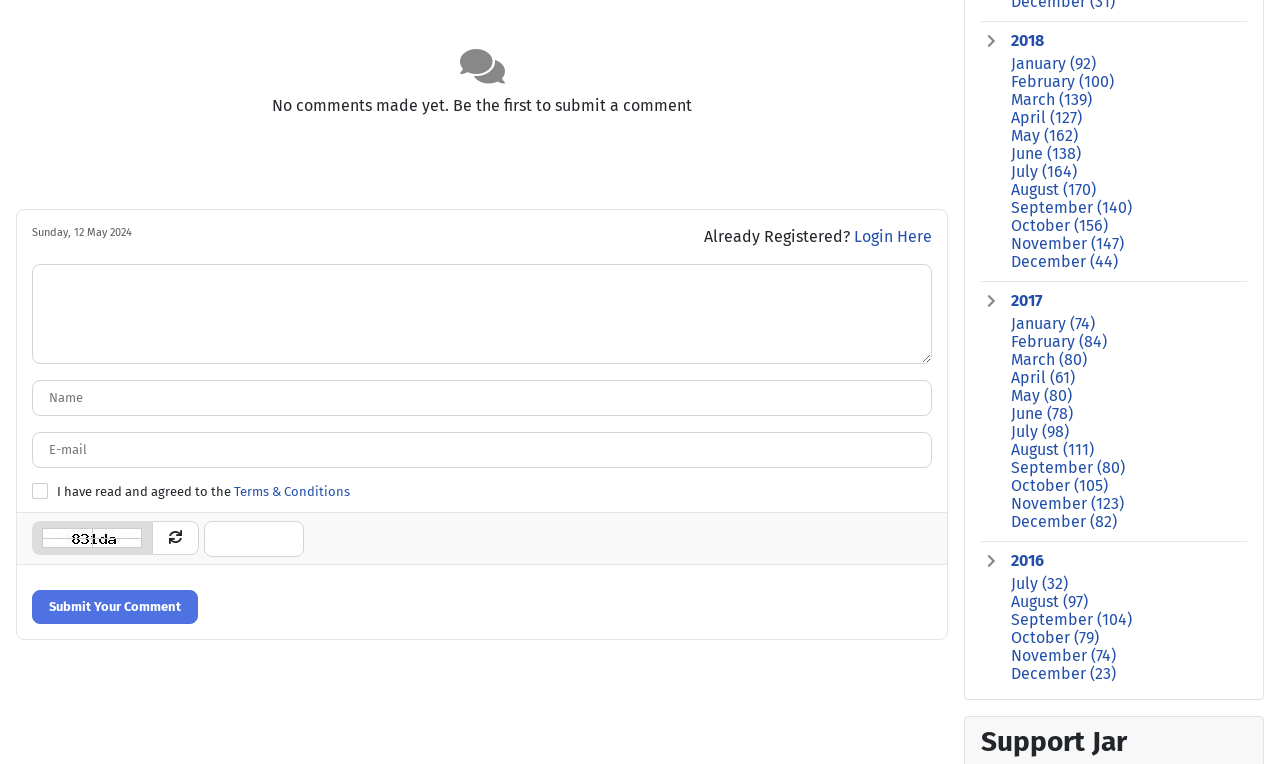Specify the bounding box coordinates for the region that must be clicked to perform the given instruction: "Enter your name in the 'Name' field".

[0.025, 0.497, 0.728, 0.544]